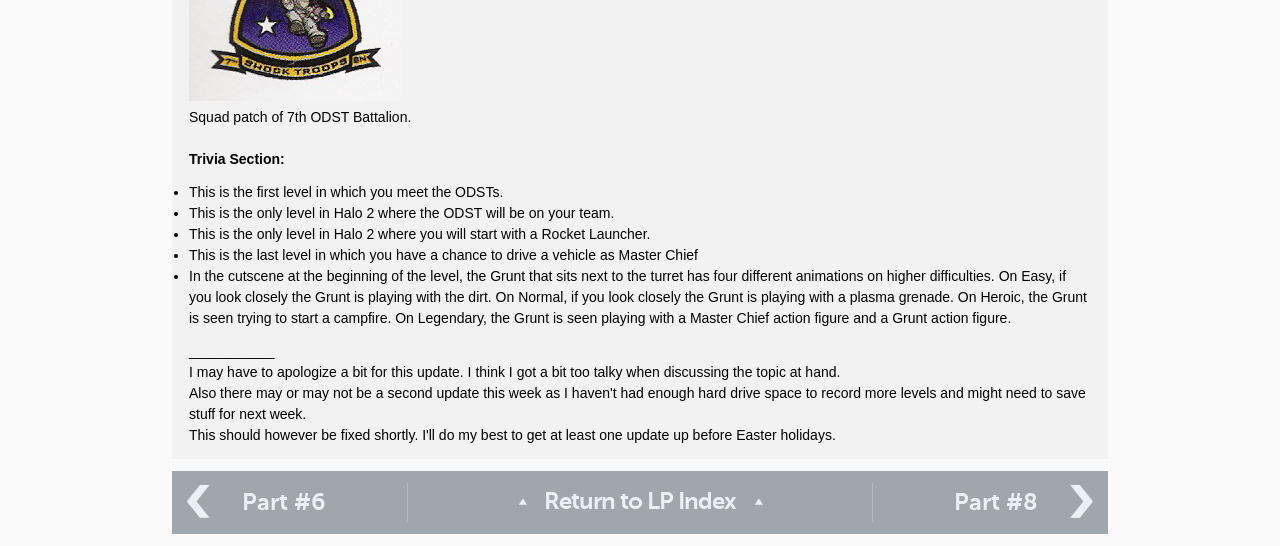Respond with a single word or short phrase to the following question: 
What is the name of the battalion?

7th ODST